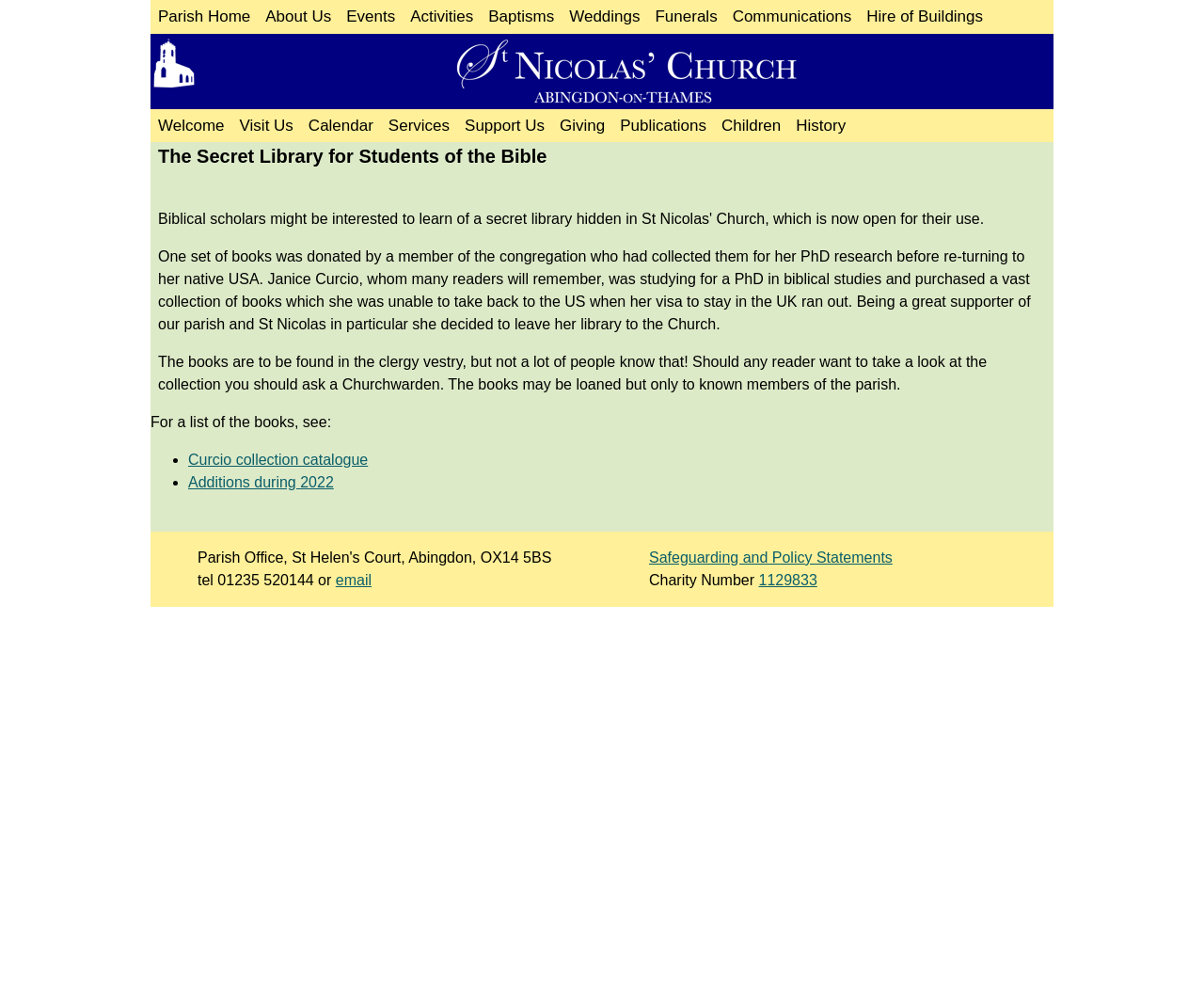Answer the question with a brief word or phrase:
What is the name of the library?

The Secret Library